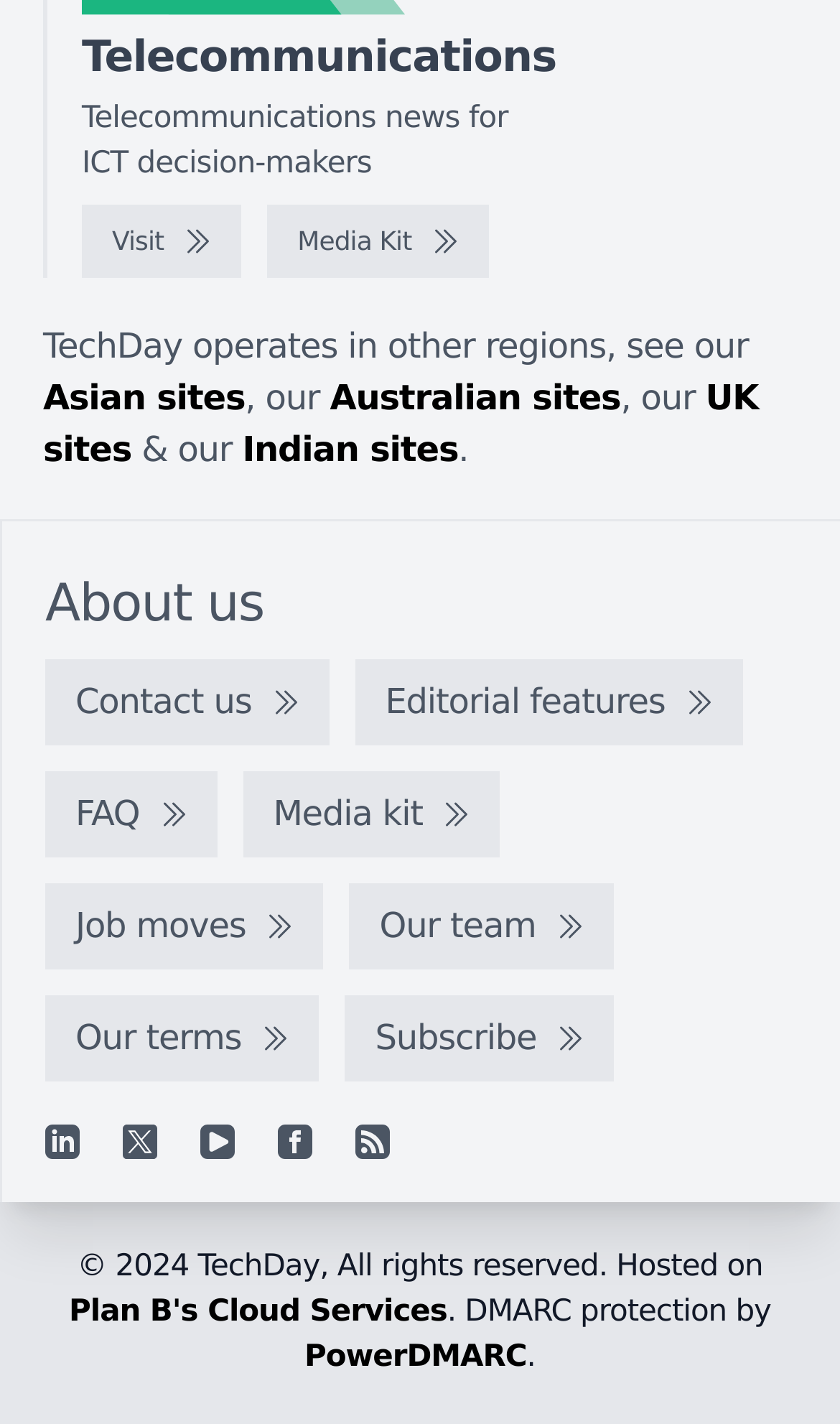What is the name of the company hosting this website?
Answer with a single word or phrase by referring to the visual content.

Plan B's Cloud Services